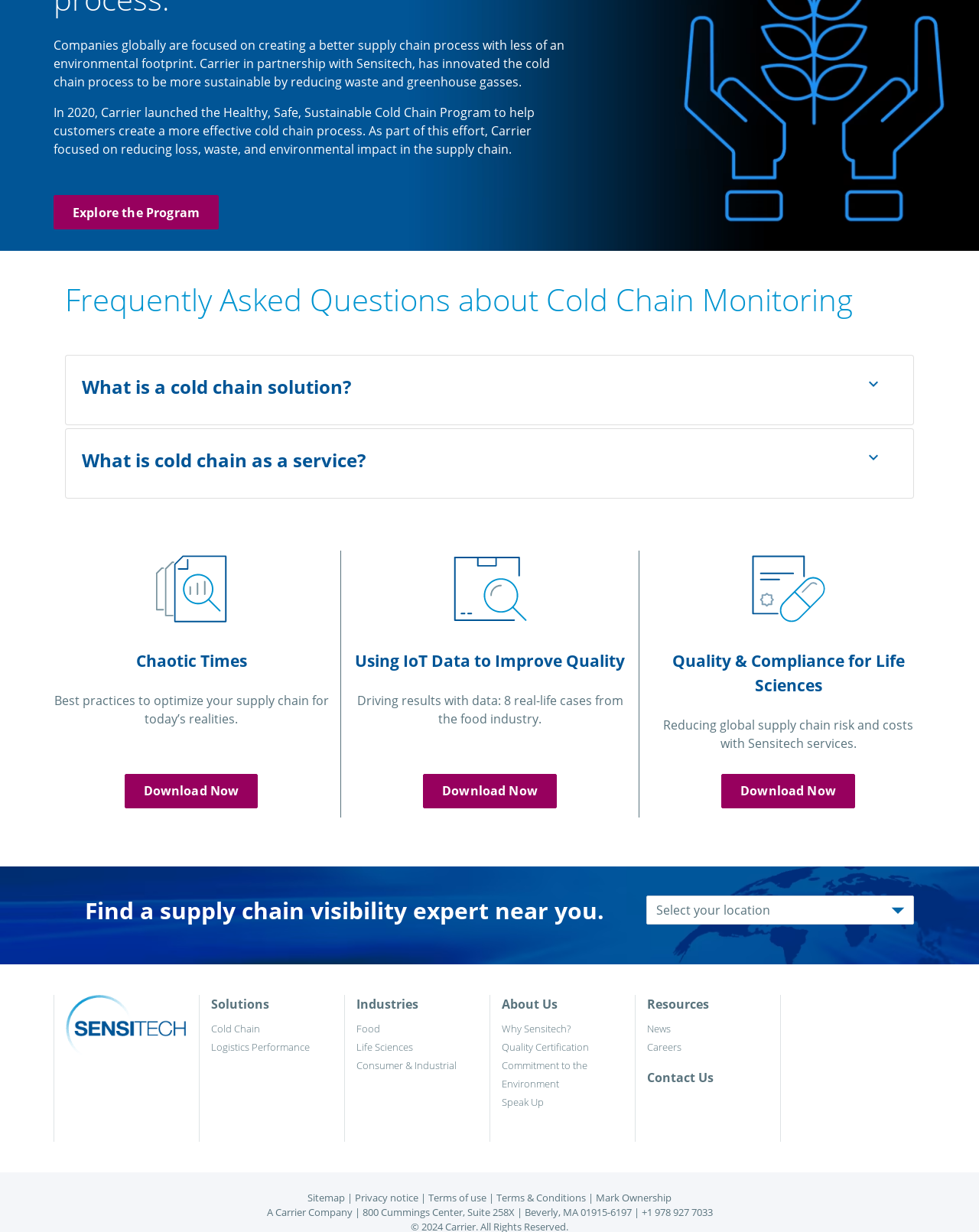Analyze the image and give a detailed response to the question:
What is the purpose of the 'Healthy, Safe, Sustainable Cold Chain Program'?

According to the webpage, the program was launched by Carrier in 2020 to help customers create a more effective cold chain process, with a focus on reducing loss, waste, and environmental impact in the supply chain.